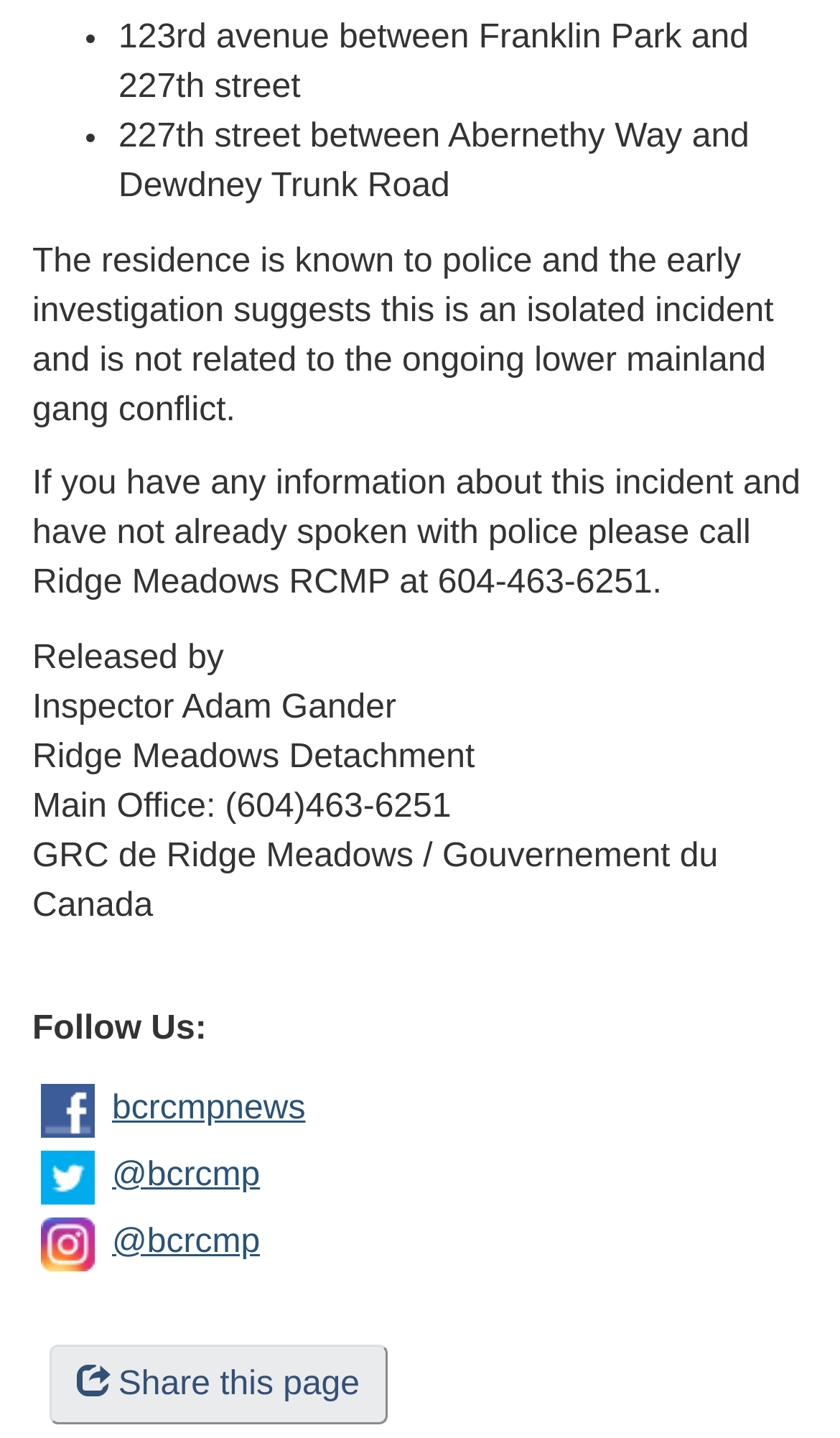Who released the information?
Answer the question with a thorough and detailed explanation.

The webpage mentions 'Released by Inspector Adam Gander' which indicates that Inspector Adam Gander is the one who released the information.